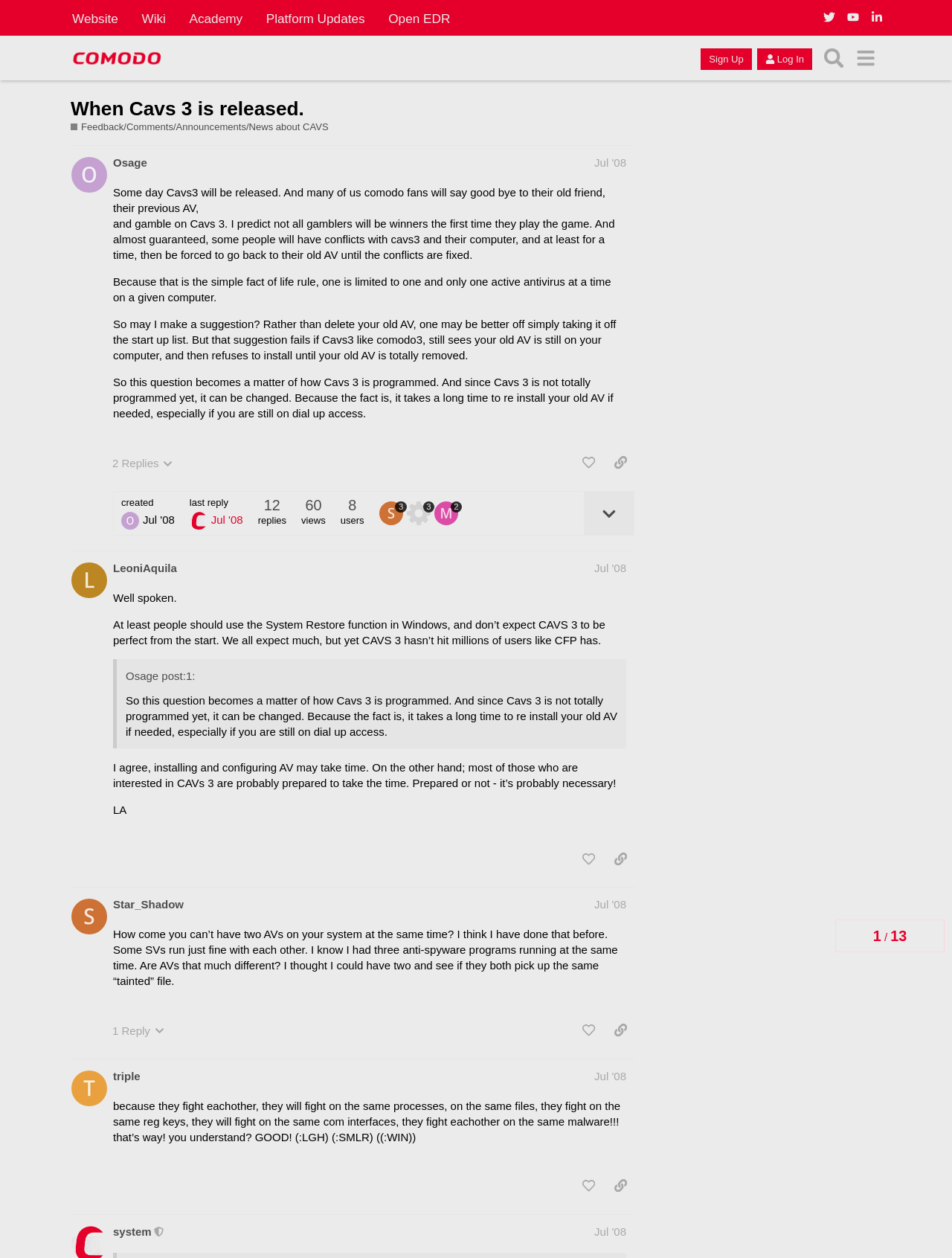Analyze and describe the webpage in a detailed narrative.

This webpage appears to be a forum discussion page, specifically a thread about Comodo Anti-Virus (CAV) and the upcoming release of CAVS 3. The page has a header section with links to various parts of the website, including the website, wiki, academy, platform updates, and open EDR.

Below the header, there is a section with a heading that reads "When Cavs 3 is released." followed by a brief description of the thread. This section also contains links to share the thread and a button to sign up or log in.

The main content of the page is divided into three sections, each representing a post by a different user. The first post, by Osage, discusses the potential issues that may arise when CAVS 3 is released, such as conflicts with existing antivirus software. The post is followed by a section with buttons to like, share, and reply to the post, as well as information about the number of replies, views, and users.

The second post, by LeoniAquila, responds to Osage's post, agreeing that installing and configuring antivirus software can take time. The post also includes a blockquote from Osage's post and ends with buttons to like, share, and reply to the post.

The third post, by Star_Shadow, asks about the possibility of having two antivirus software programs running on the same system at the same time. The post is followed by a section with buttons to like, share, and reply to the post, as well as information about the number of replies.

Throughout the page, there are various buttons and links to navigate the thread, including buttons to expand topic details, reply to posts, and share links to posts.